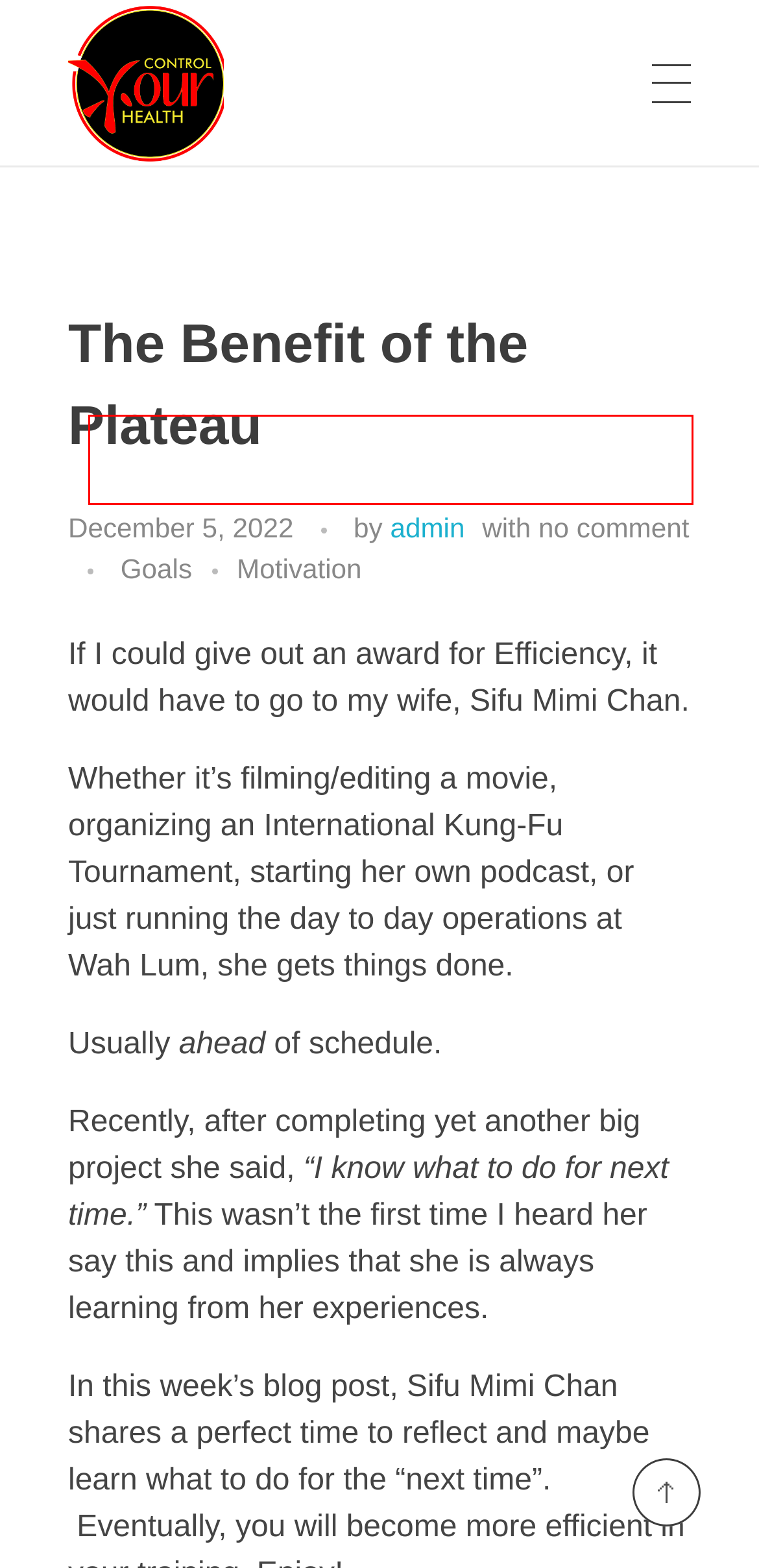You are presented with a screenshot of a webpage containing a red bounding box around an element. Determine which webpage description best describes the new webpage after clicking on the highlighted element. Here are the candidates:
A. Remote Coaching Options – Control Your Health
B. Personal Training in Orlando – Control Your Health
C. Striver Success – Control Your Health
D. About – Control Your Health
E. admin – Control Your Health
F. CYH Remote Coaching – Control Your Health
G. Goals – Control Your Health
H. Media – Control Your Health

C